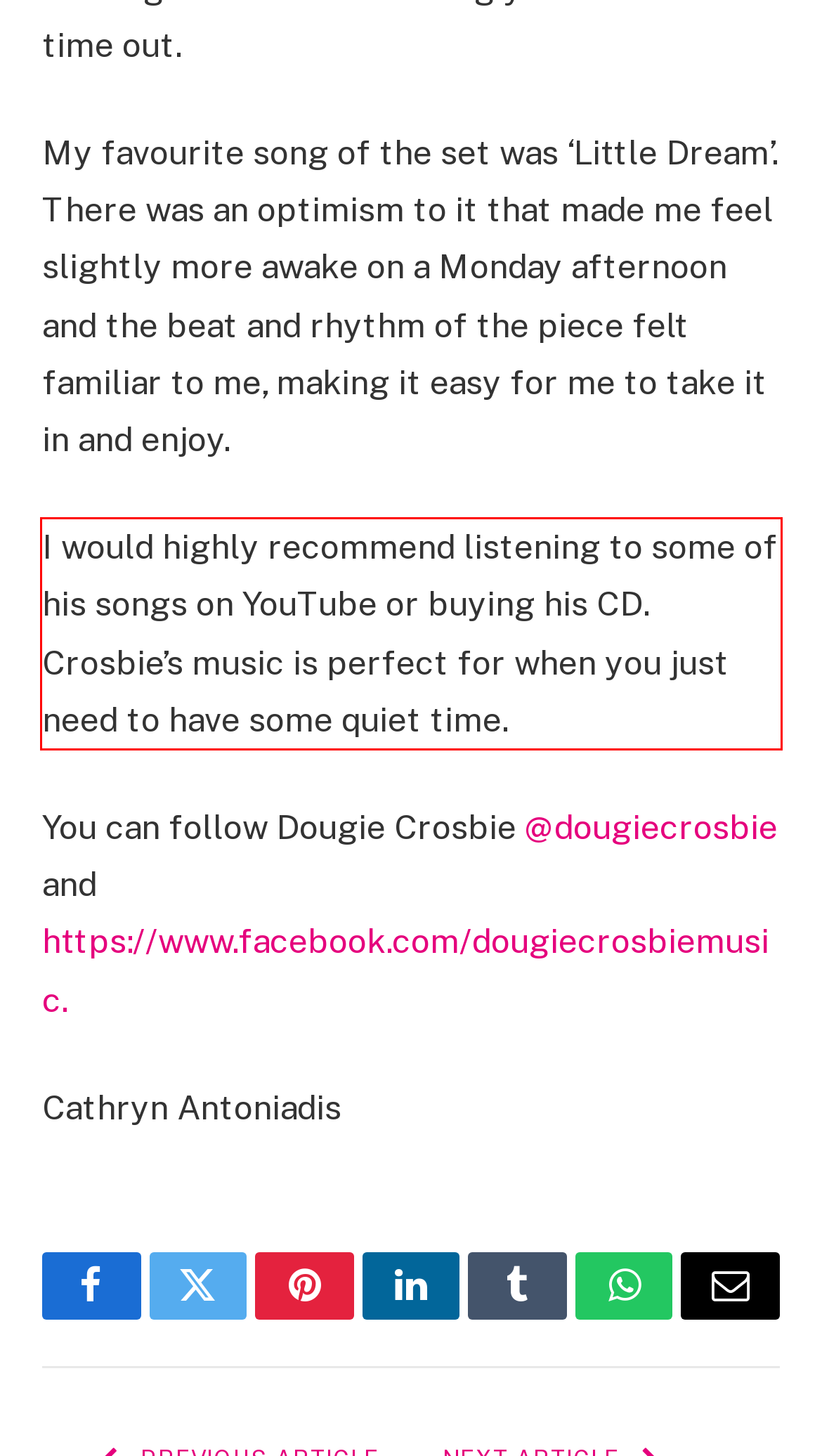Review the webpage screenshot provided, and perform OCR to extract the text from the red bounding box.

I would highly recommend listening to some of his songs on YouTube or buying his CD. Crosbie’s music is perfect for when you just need to have some quiet time.